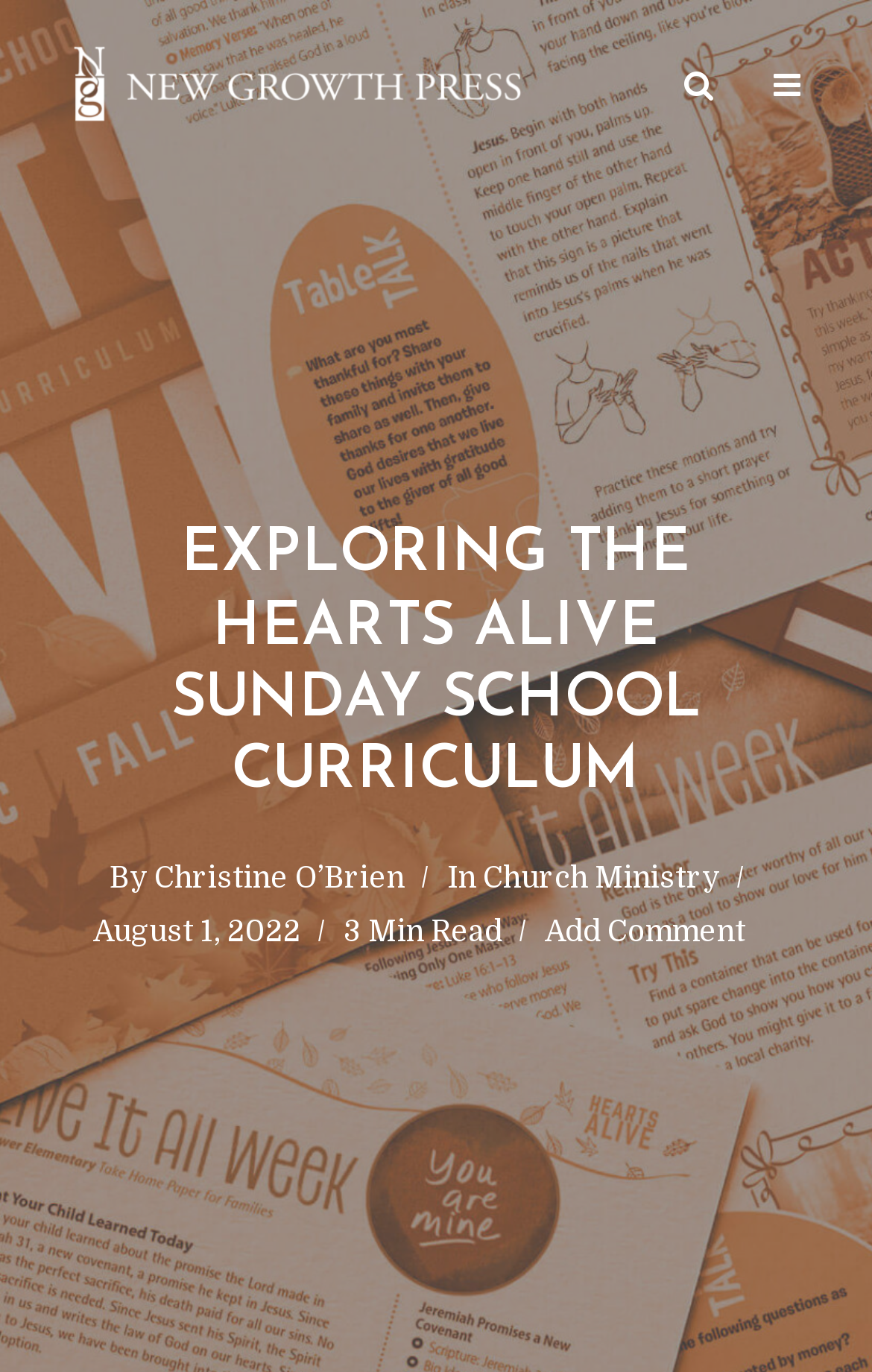Summarize the webpage in an elaborate manner.

The webpage is about introducing Hearts Alive, a church-wide children's curriculum. At the top left, there is a link to the "New Growth Press Blog" accompanied by an image. Below this, a prominent heading "EXPLORING THE HEARTS ALIVE SUNDAY SCHOOL CURRICULUM" spans across the page.

On the left side, there is a section with the author's information, including the text "By" followed by a link to "Christine O’Brien". On the right side, there is another section with the category information, including the text "In" followed by a link to "Church Ministry". 

Below these sections, there are three columns of information. The left column displays the date "August 1, 2022". The middle column shows the estimated reading time "3 Min Read". The right column has a link to "Add Comment".